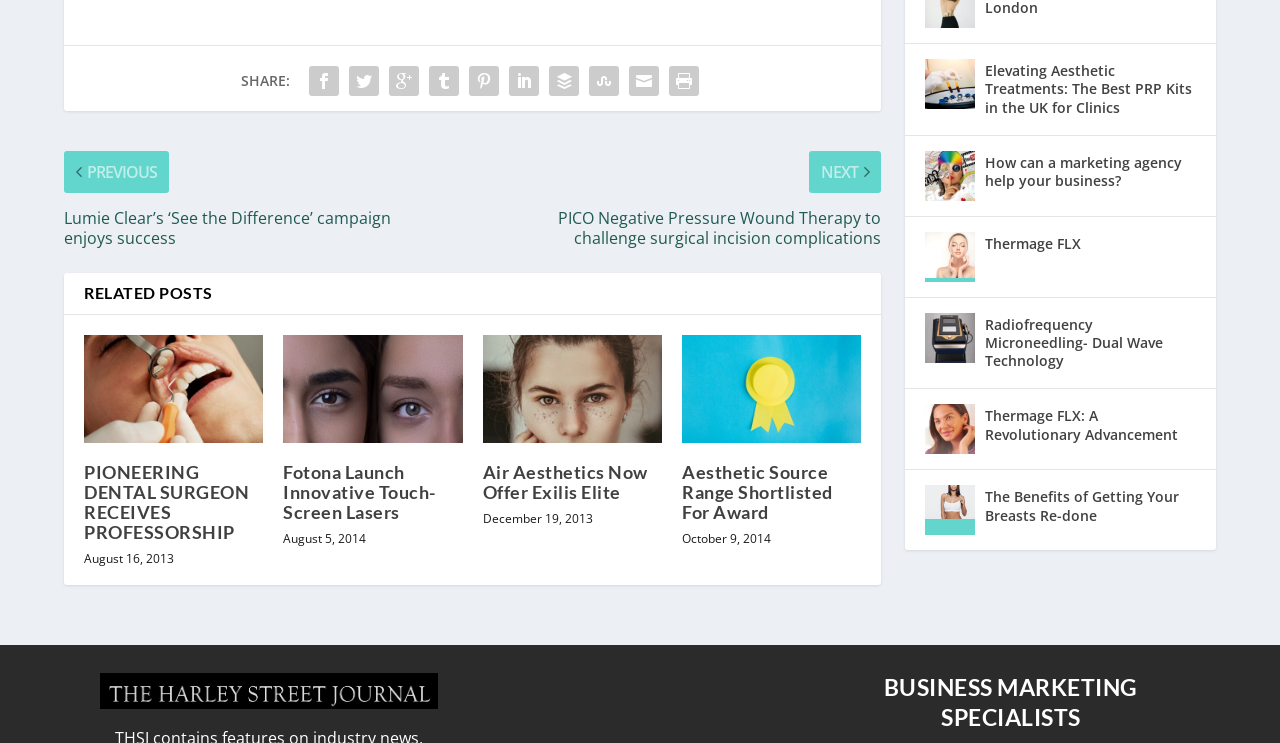Based on the visual content of the image, answer the question thoroughly: What is the purpose of the 'SHARE:' section?

The 'SHARE:' section is located at the top of the webpage and contains several social media icons, indicating that it is intended for users to share the webpage's content on various social media platforms.